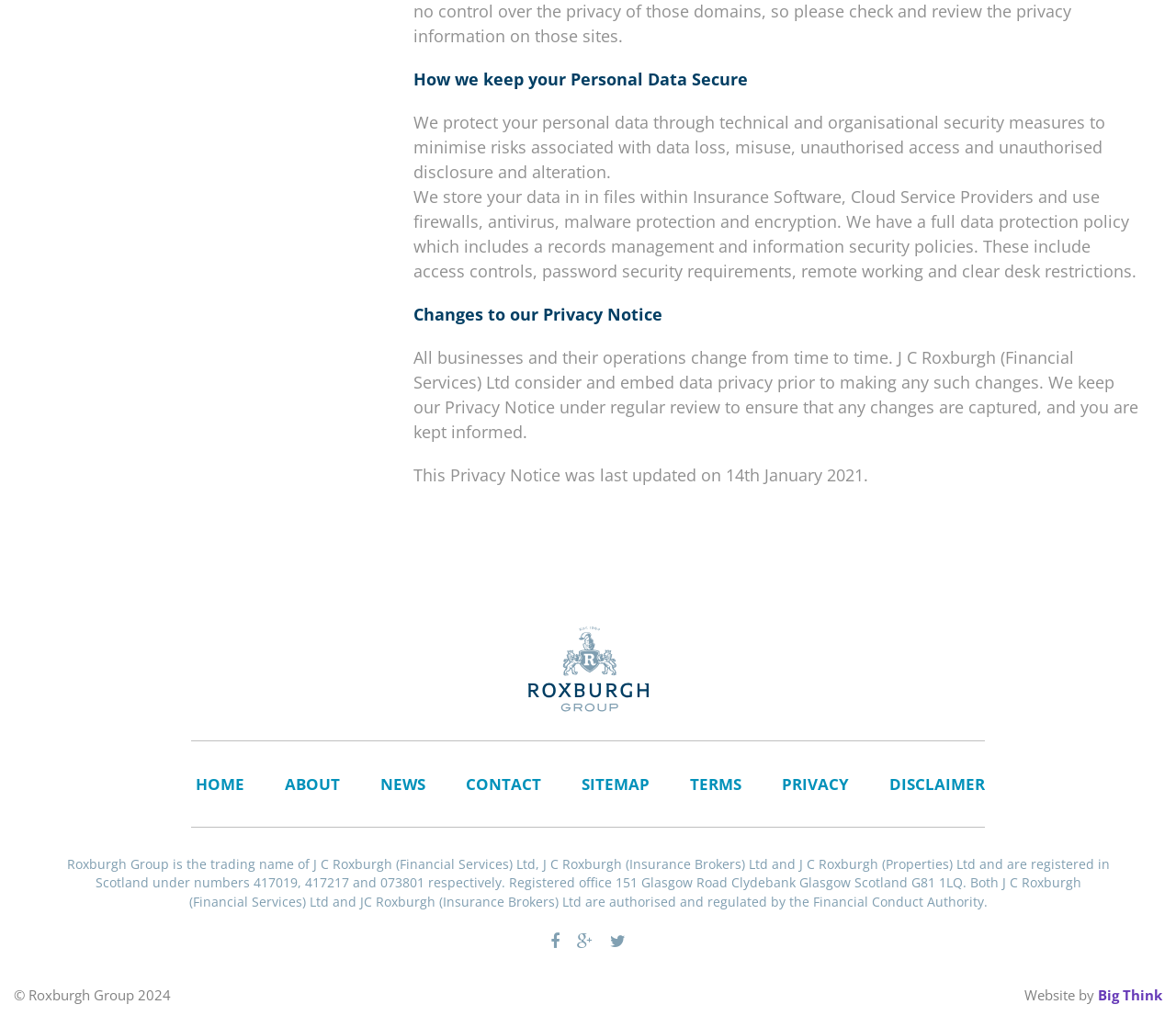Who designed the company's website?
Give a detailed response to the question by analyzing the screenshot.

The webpage footer credits Big Think as the designer of the company's website, indicating that Big Think is responsible for the website's development and design.